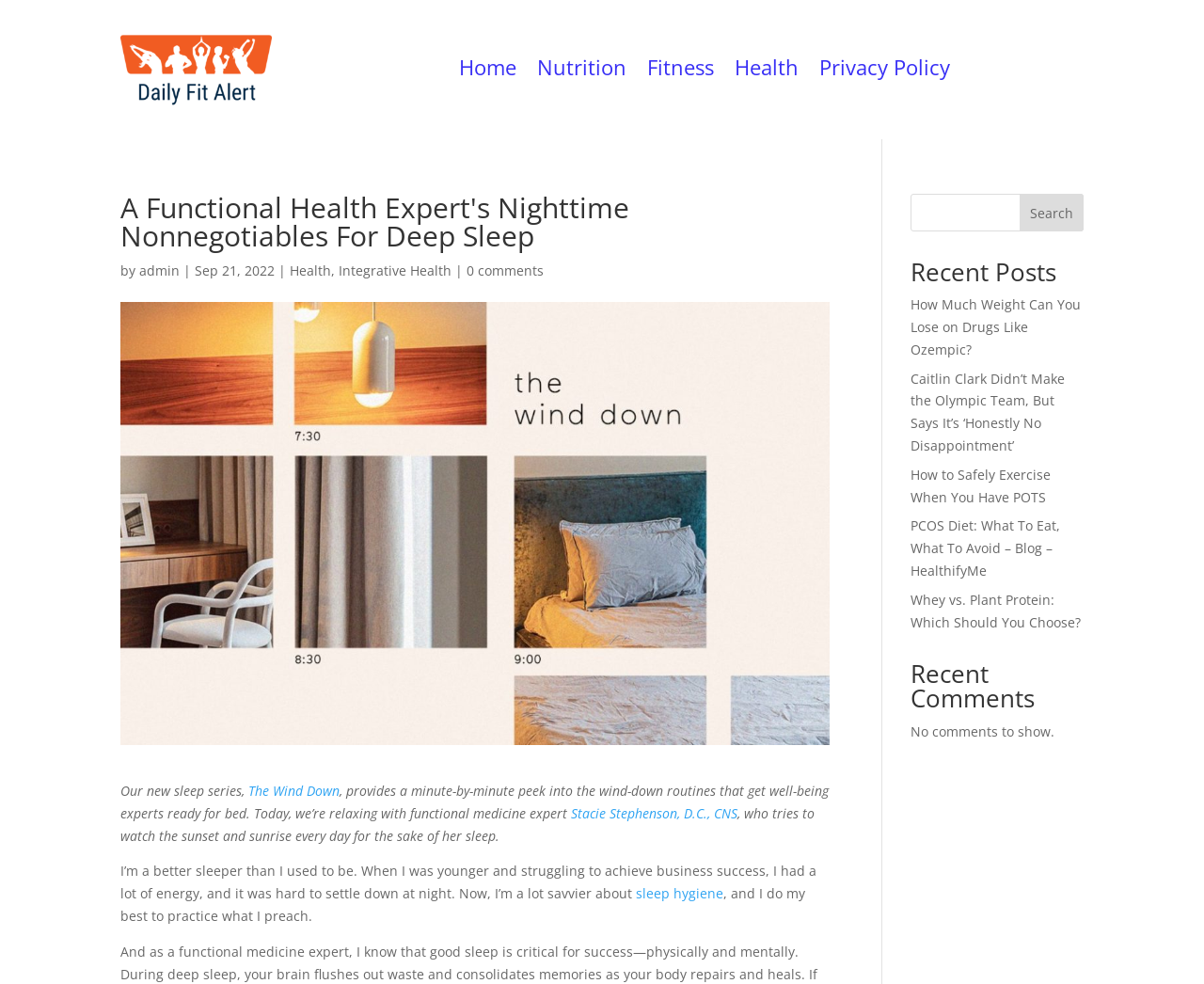Determine the bounding box coordinates of the clickable area required to perform the following instruction: "Read the article by admin". The coordinates should be represented as four float numbers between 0 and 1: [left, top, right, bottom].

[0.116, 0.266, 0.149, 0.284]